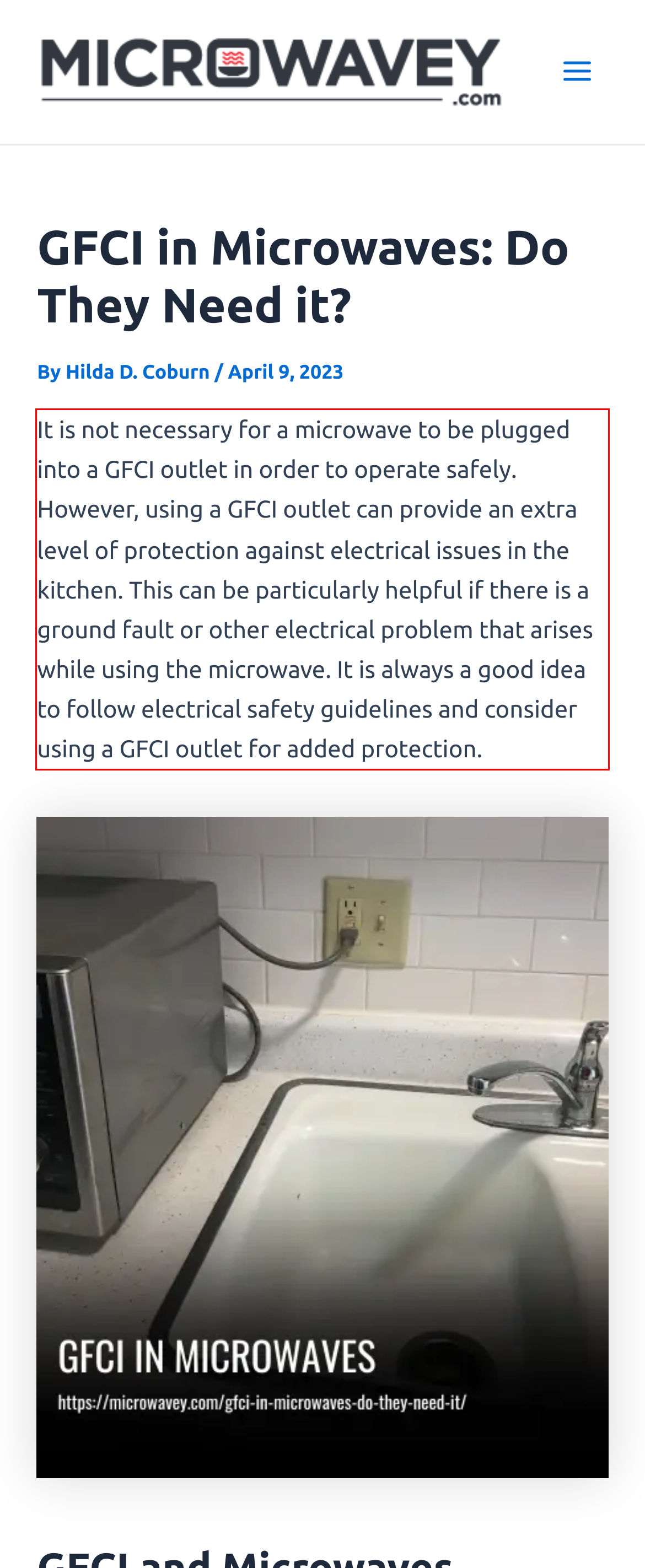Perform OCR on the text inside the red-bordered box in the provided screenshot and output the content.

It is not necessary for a microwave to be plugged into a GFCI outlet in order to operate safely. However, using a GFCI outlet can provide an extra level of protection against electrical issues in the kitchen. This can be particularly helpful if there is a ground fault or other electrical problem that arises while using the microwave. It is always a good idea to follow electrical safety guidelines and consider using a GFCI outlet for added protection.